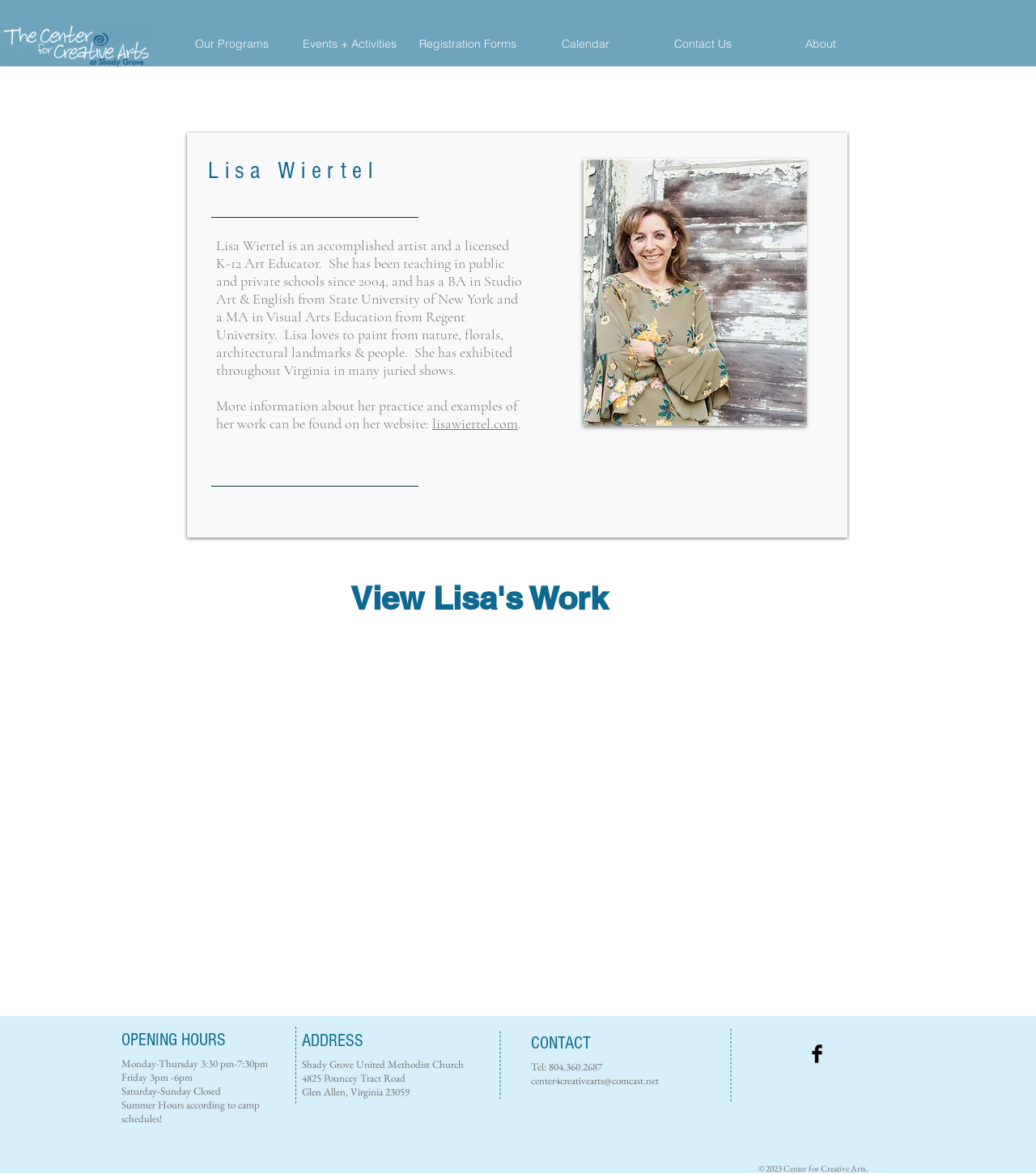Please identify the bounding box coordinates of the area that needs to be clicked to follow this instruction: "Check the opening hours".

[0.117, 0.877, 0.218, 0.894]